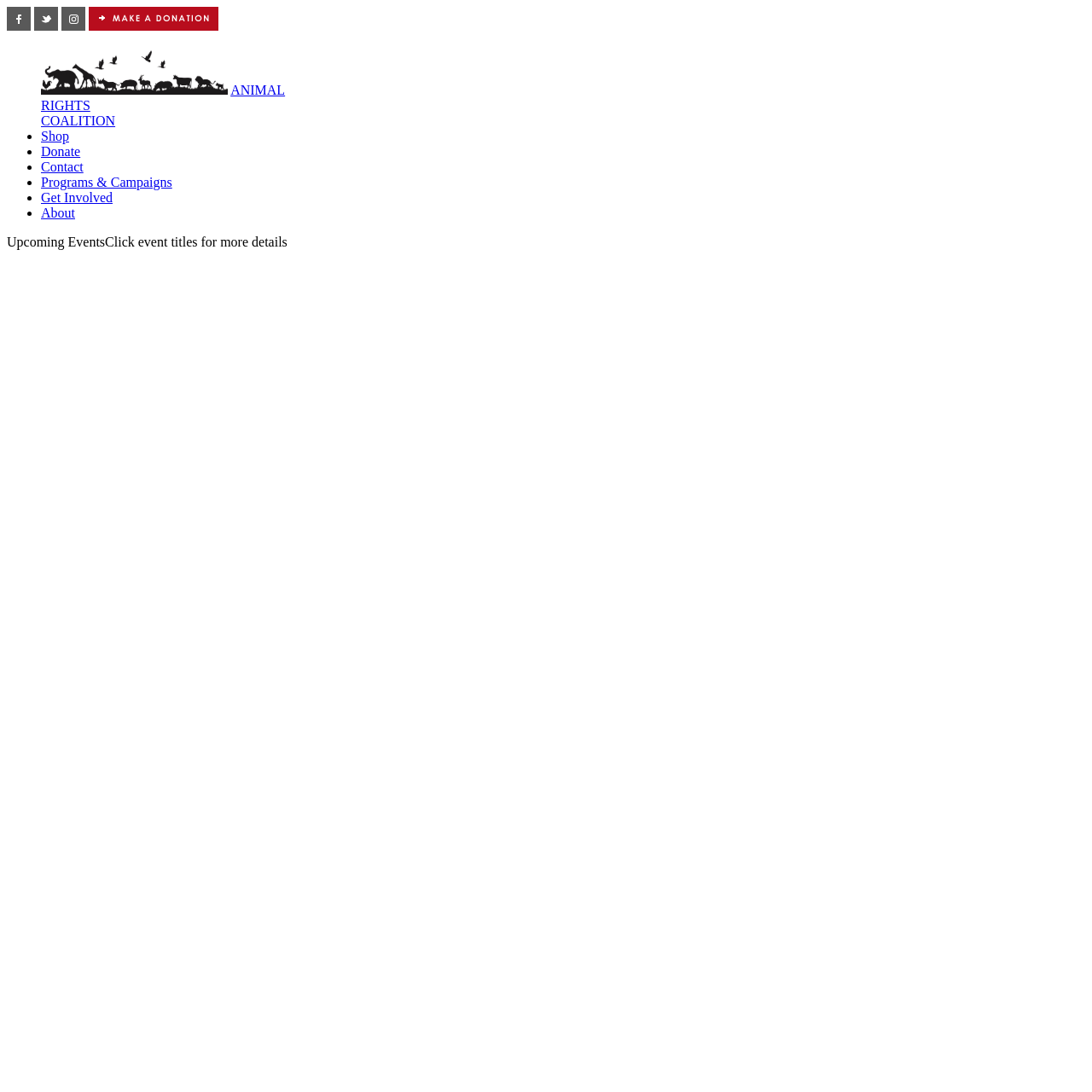What is the purpose of this website? Examine the screenshot and reply using just one word or a brief phrase.

Animal Rights